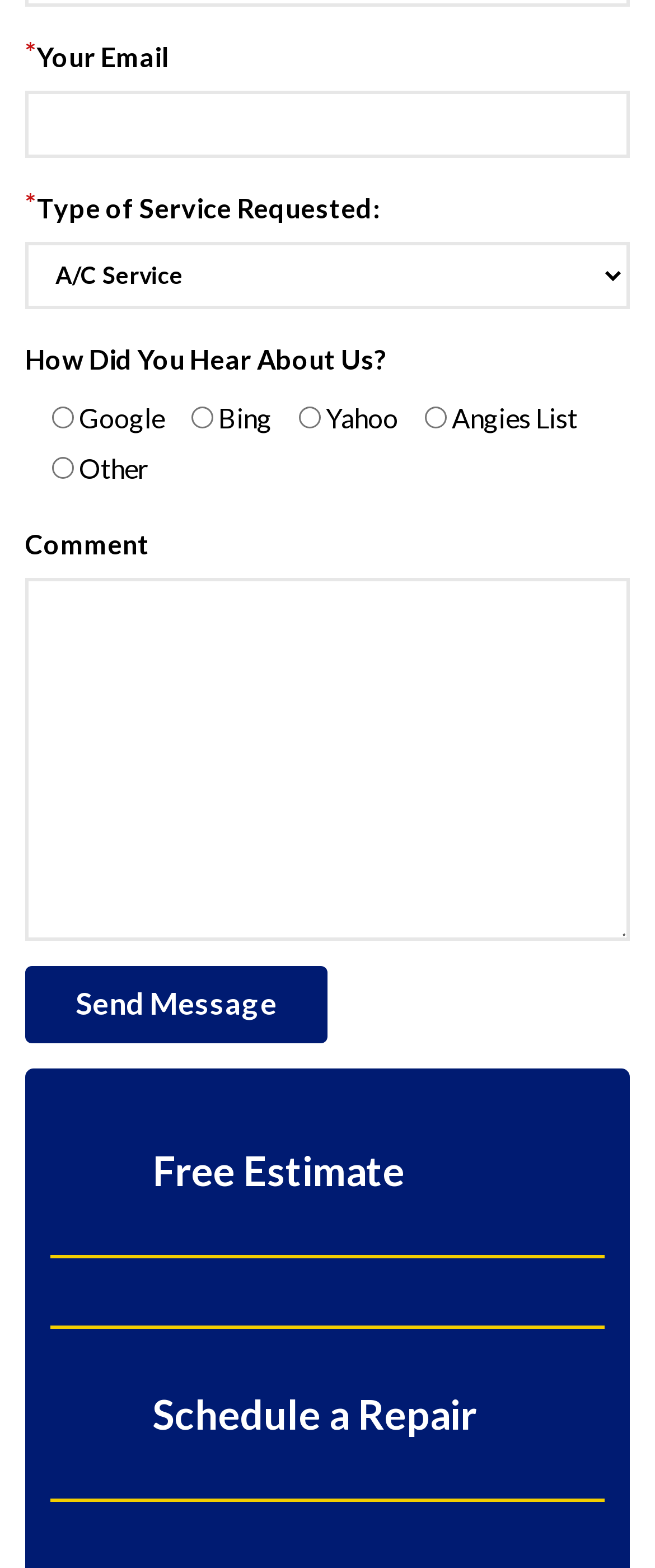Please answer the following question using a single word or phrase: What is the function of the button at the bottom?

Send Message